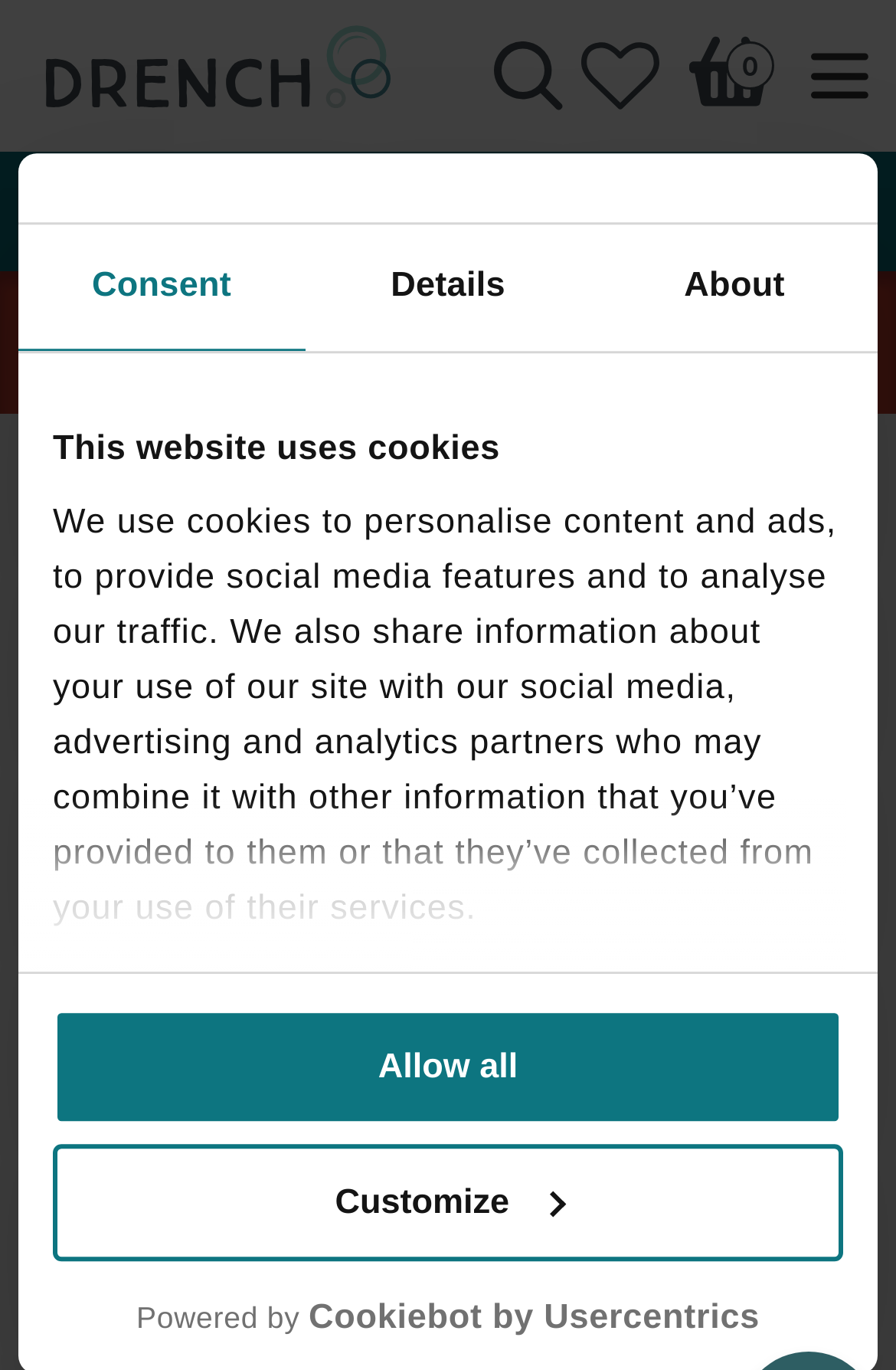Find the bounding box coordinates of the clickable region needed to perform the following instruction: "Search for products". The coordinates should be provided as four float numbers between 0 and 1, i.e., [left, top, right, bottom].

[0.551, 0.03, 0.628, 0.081]